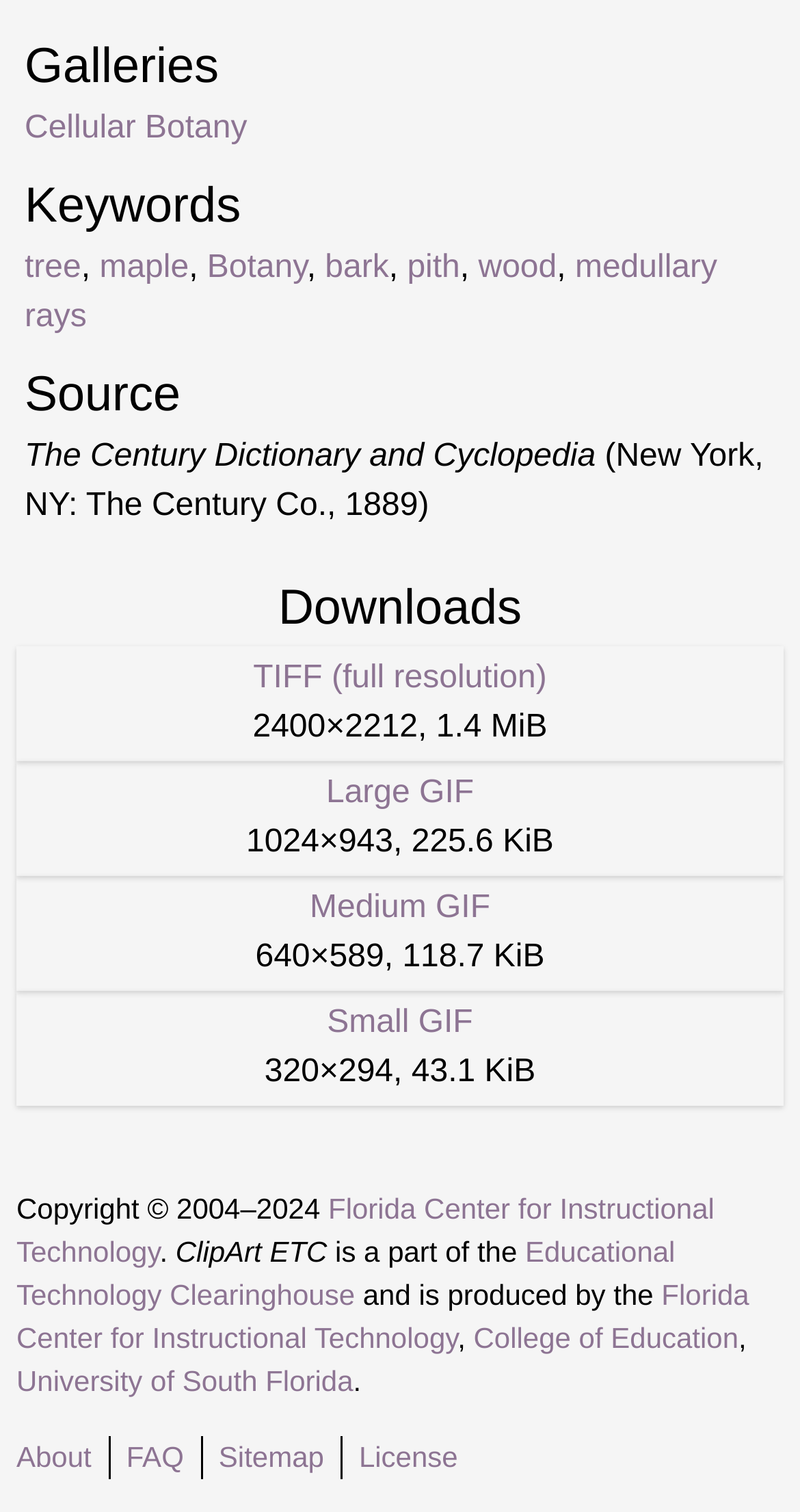Locate the bounding box coordinates of the area where you should click to accomplish the instruction: "Learn about the 'medullary rays'".

[0.031, 0.165, 0.897, 0.221]